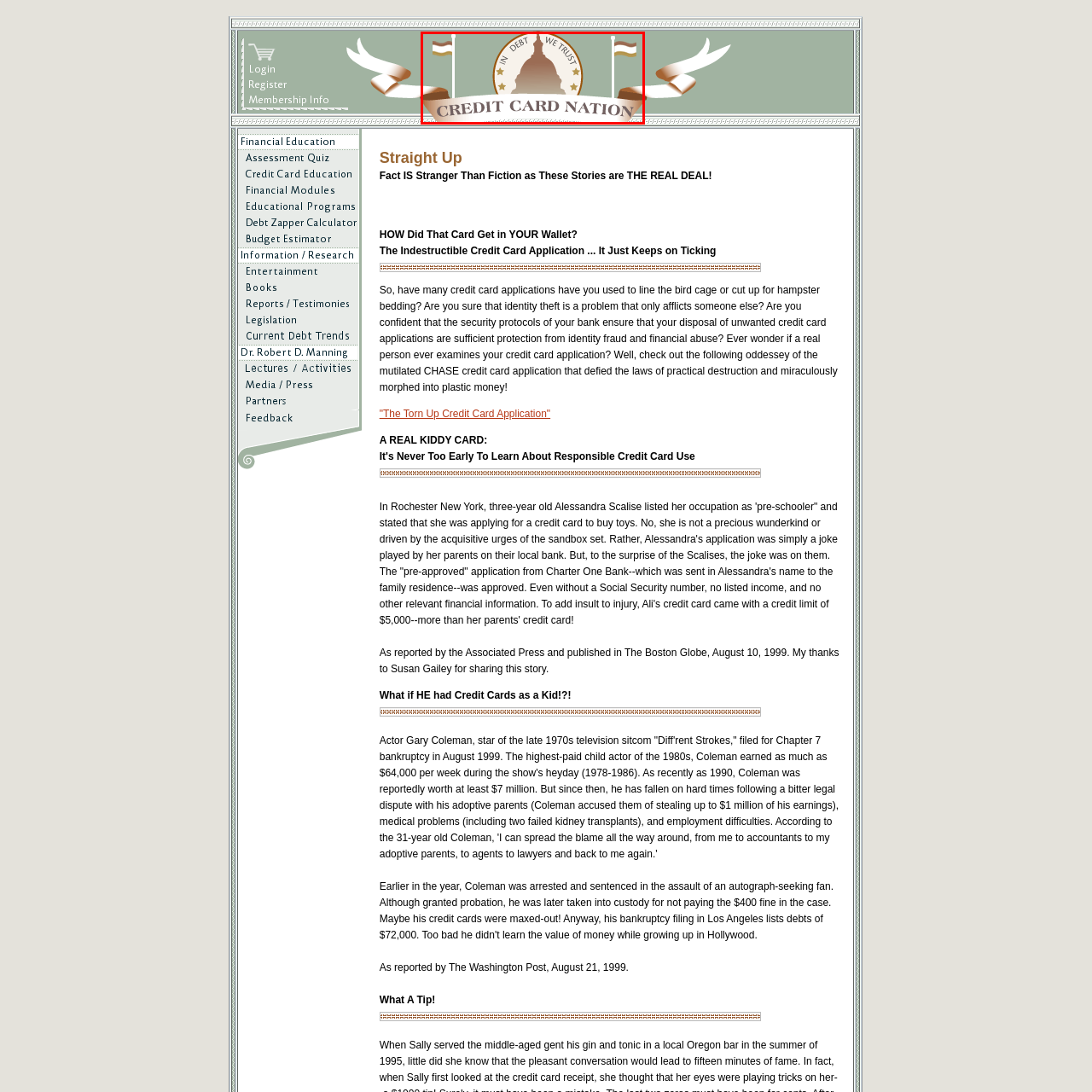Pay attention to the area highlighted by the red boundary and answer the question with a single word or short phrase: 
What is the purpose of the logo?

visual identity